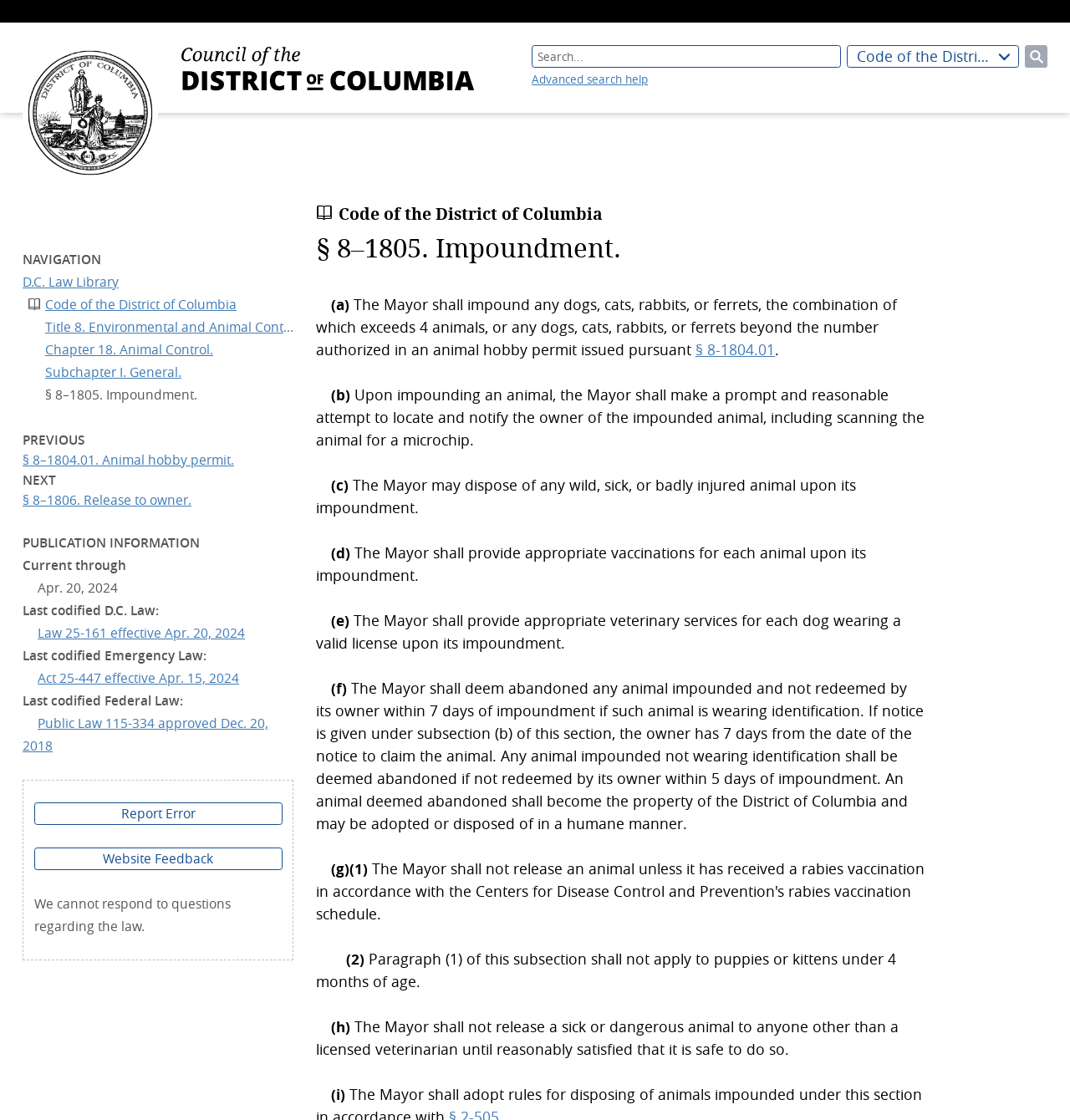Given the element description "Chapter 18. Animal Control.", identify the bounding box of the corresponding UI element.

[0.042, 0.302, 0.199, 0.322]